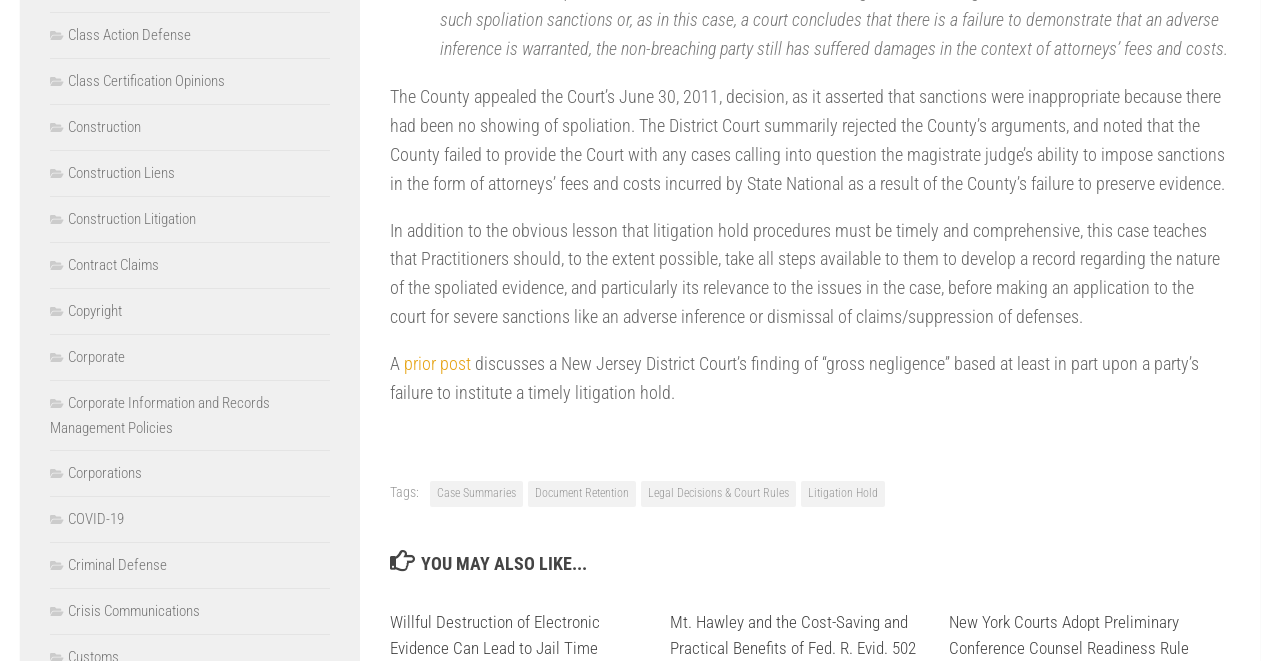What is the topic of the discussed court case?
Please provide a single word or phrase as the answer based on the screenshot.

evidence preservation